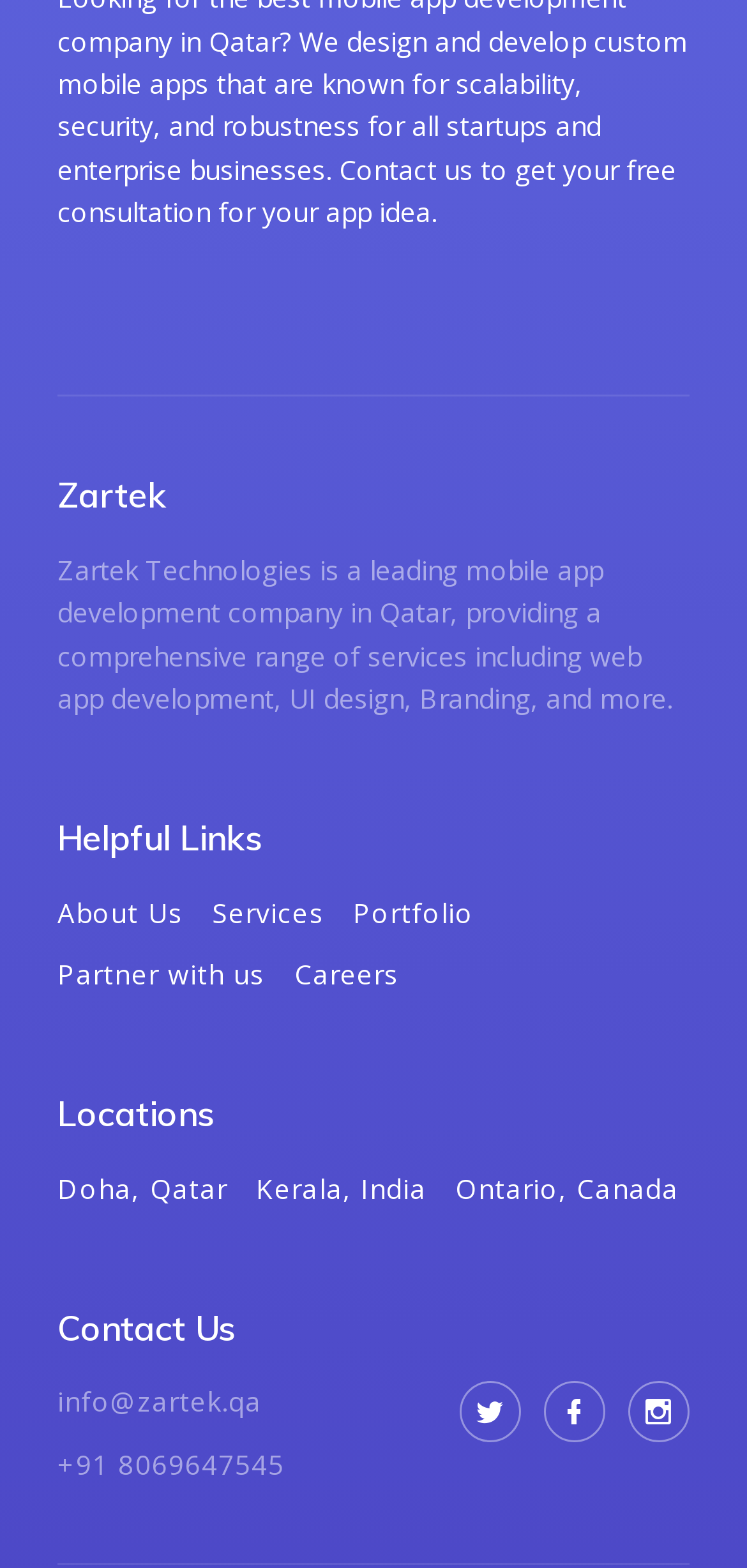What is the company name?
Provide a comprehensive and detailed answer to the question.

The company name is mentioned in the heading element with the text 'Zartek' at the top of the webpage, which is likely to be the logo or the main title of the company.